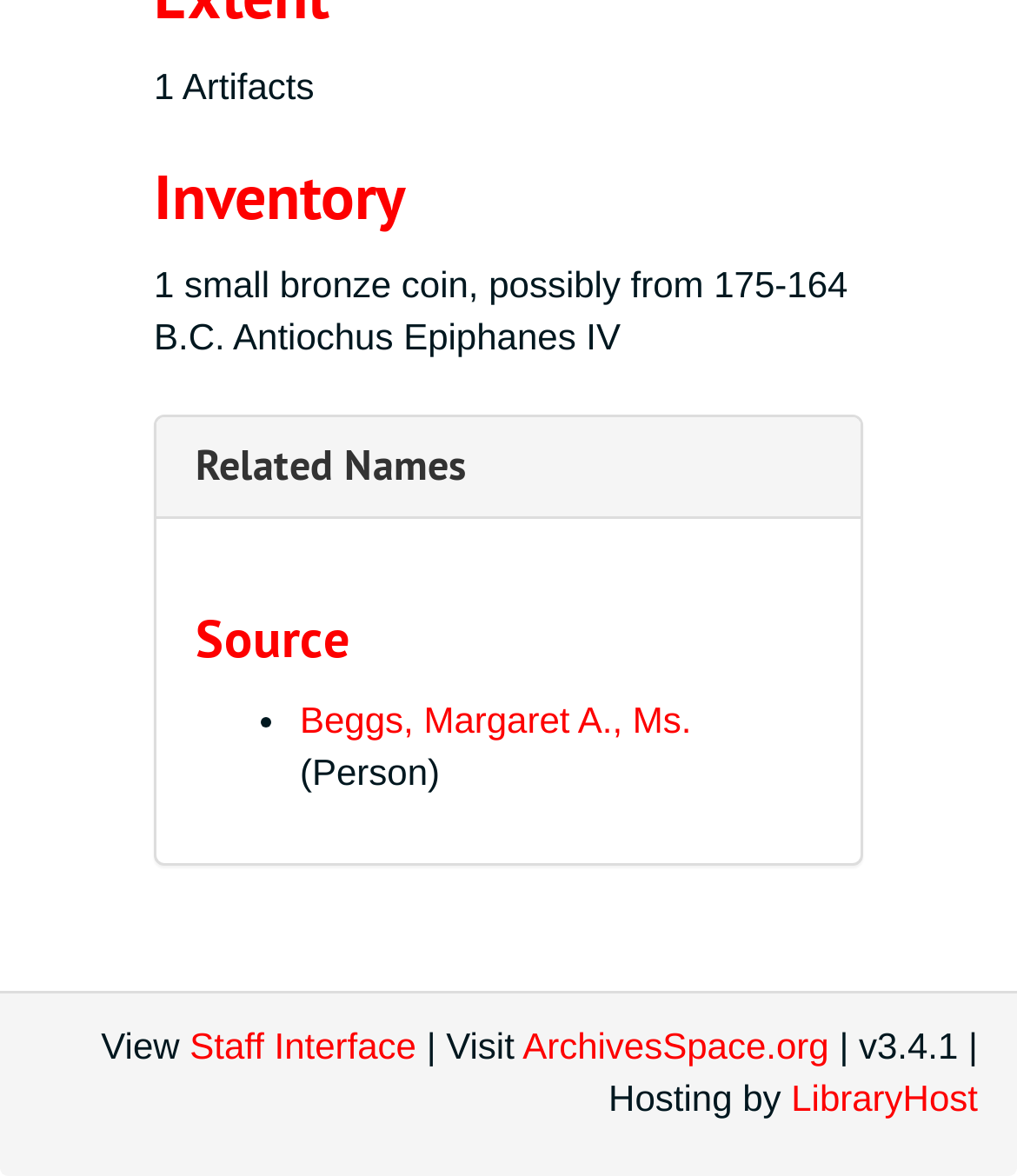Reply to the question with a single word or phrase:
Who is the source of the artifact?

Margaret A. Beggs, Ms.